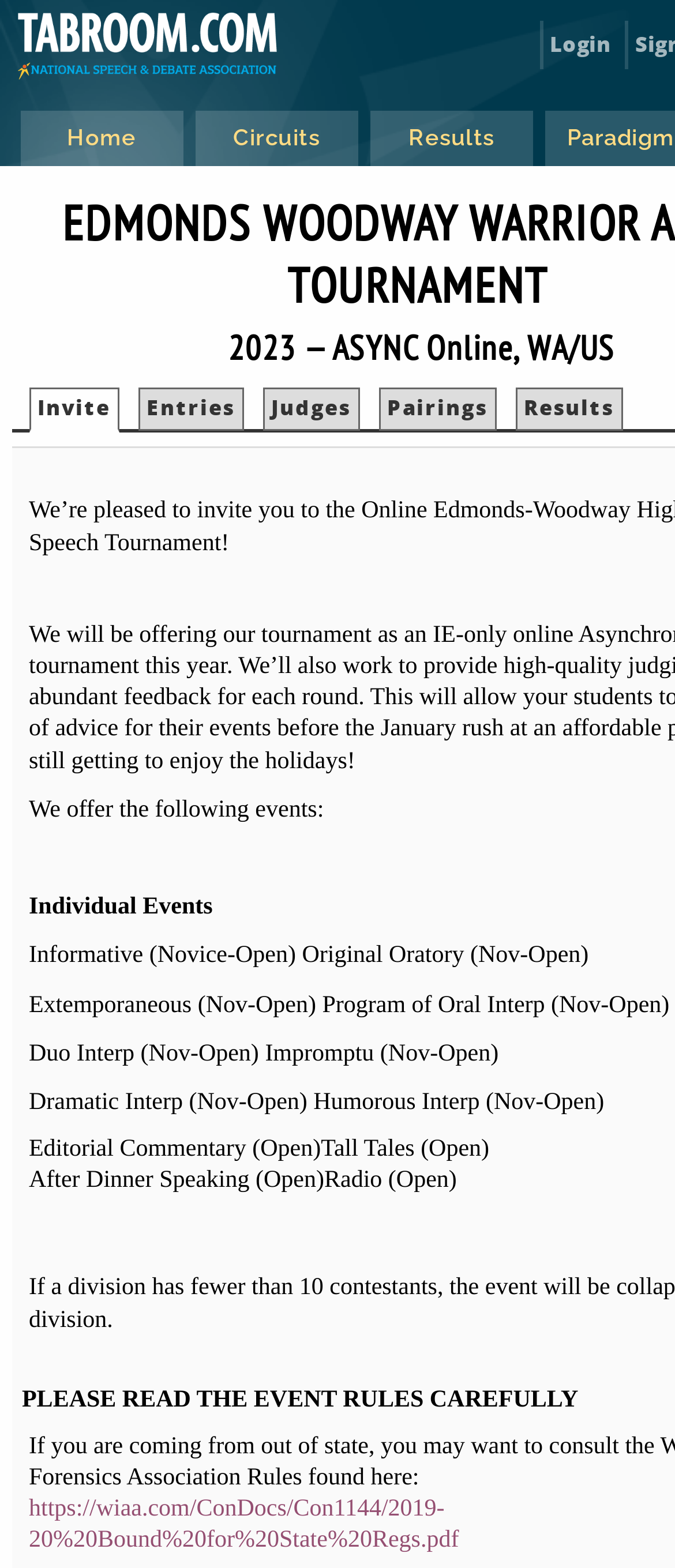Pinpoint the bounding box coordinates of the element you need to click to execute the following instruction: "Click on the 'Invite' link". The bounding box should be represented by four float numbers between 0 and 1, in the format [left, top, right, bottom].

[0.056, 0.25, 0.164, 0.272]